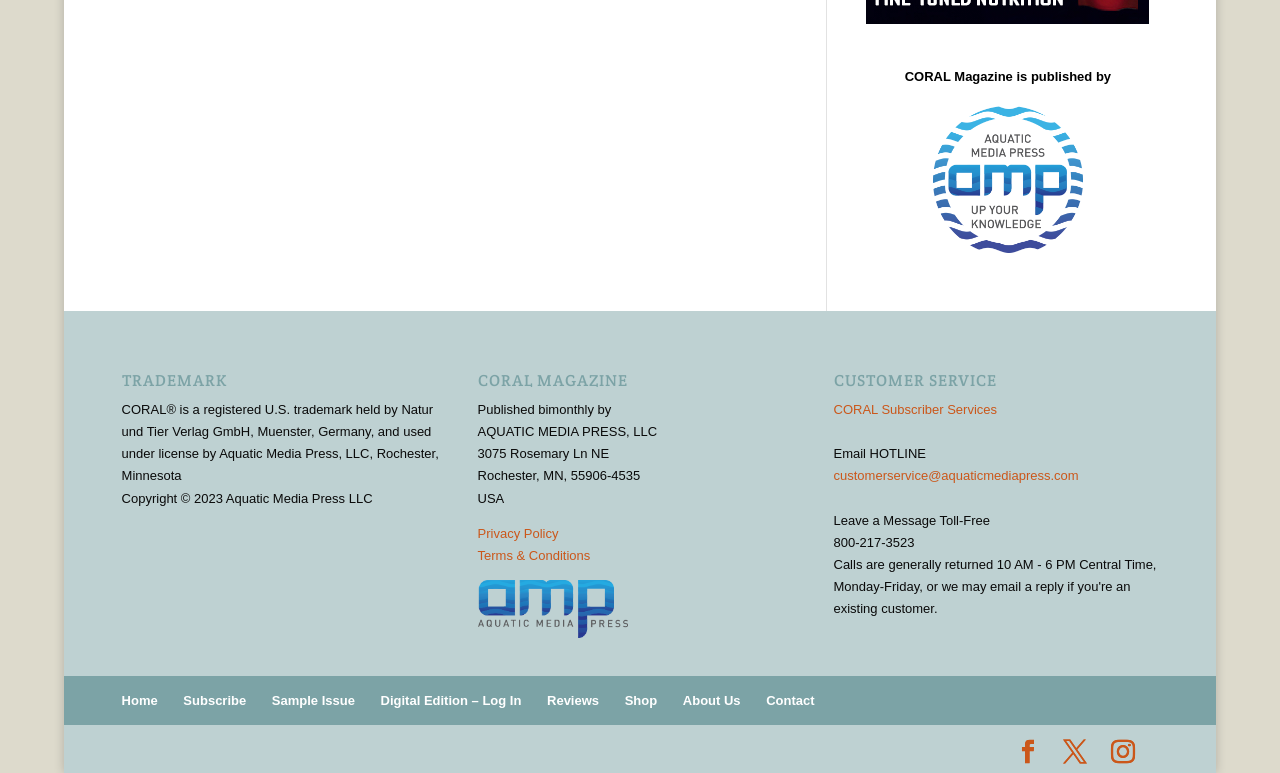What is the toll-free phone number for customer service?
Look at the screenshot and respond with one word or a short phrase.

800-217-3523